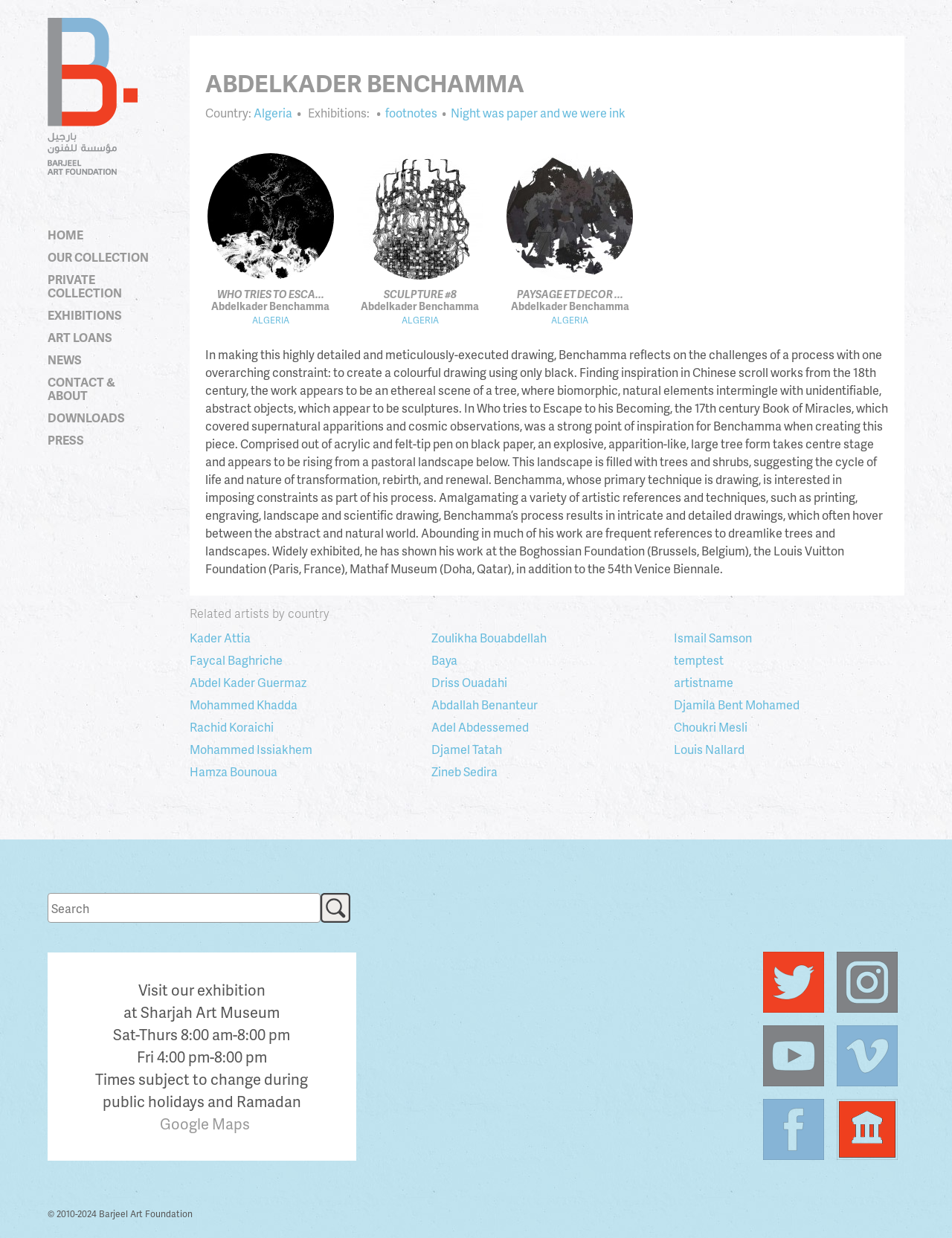Find the bounding box coordinates of the element to click in order to complete the given instruction: "Read about related artists by country."

[0.199, 0.481, 0.95, 0.51]